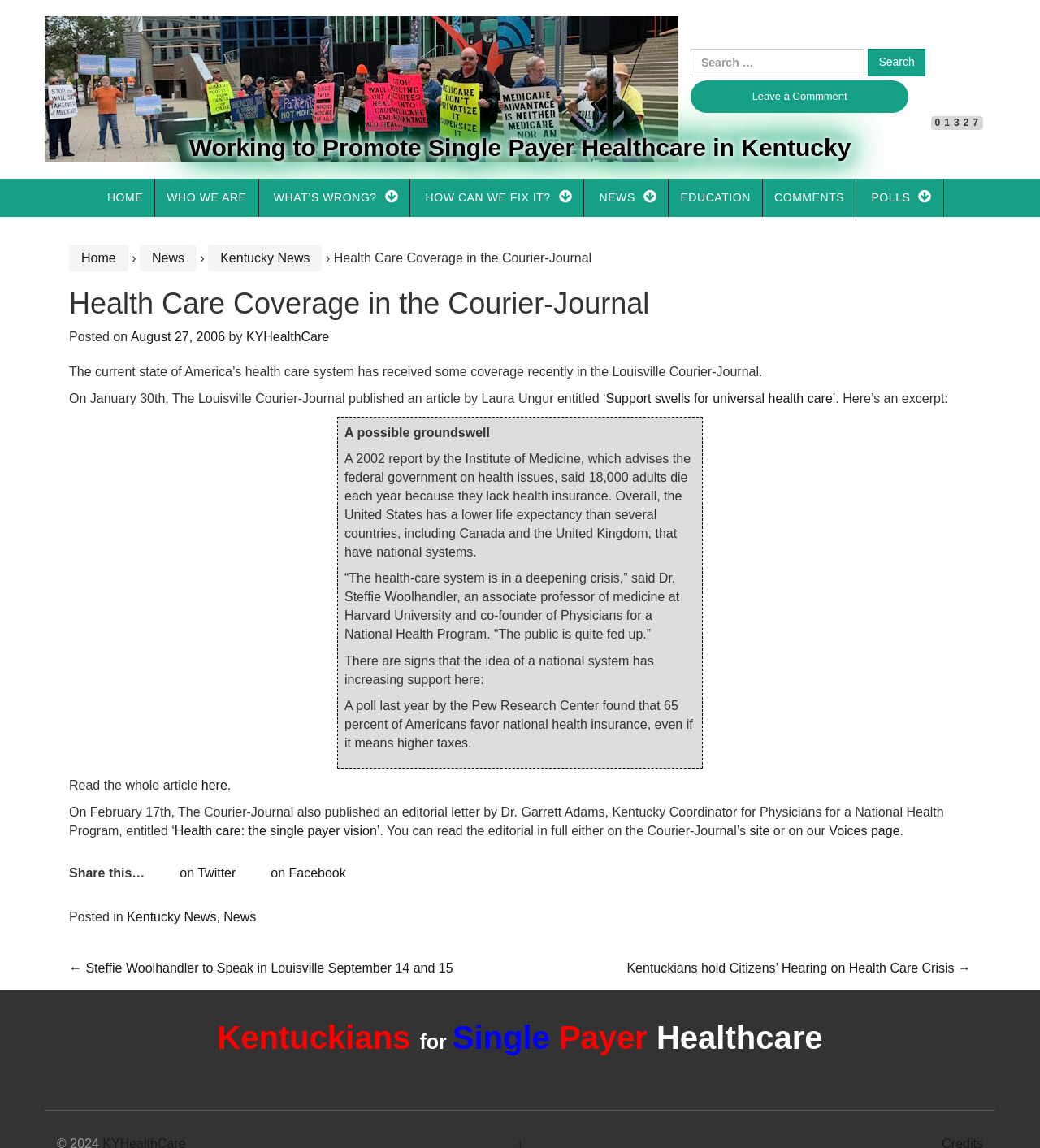Determine the bounding box coordinates of the section I need to click to execute the following instruction: "Search for something". Provide the coordinates as four float numbers between 0 and 1, i.e., [left, top, right, bottom].

[0.664, 0.042, 0.831, 0.067]